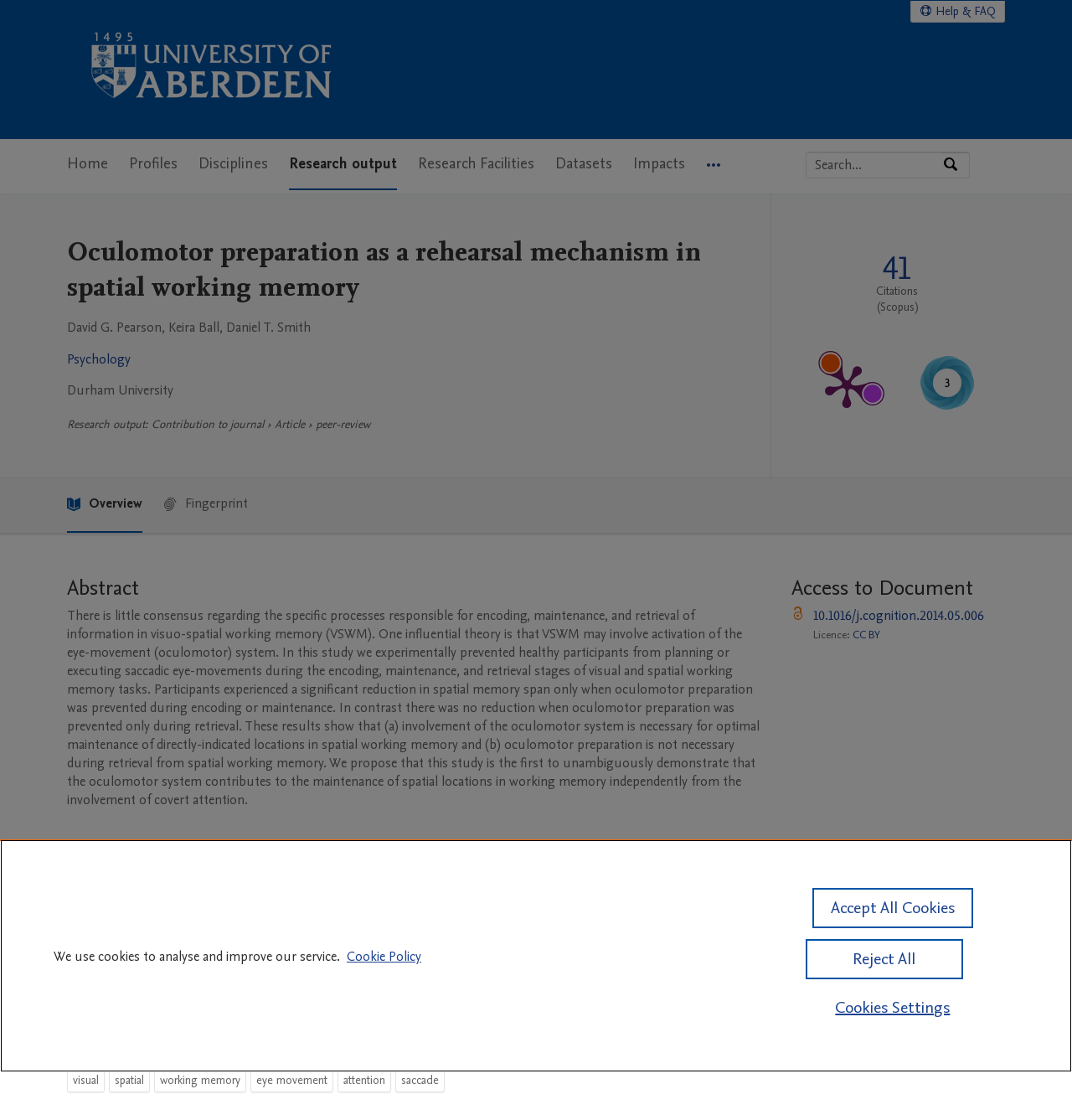Pinpoint the bounding box coordinates of the element that must be clicked to accomplish the following instruction: "Access the document". The coordinates should be in the format of four float numbers between 0 and 1, i.e., [left, top, right, bottom].

[0.759, 0.541, 0.918, 0.558]